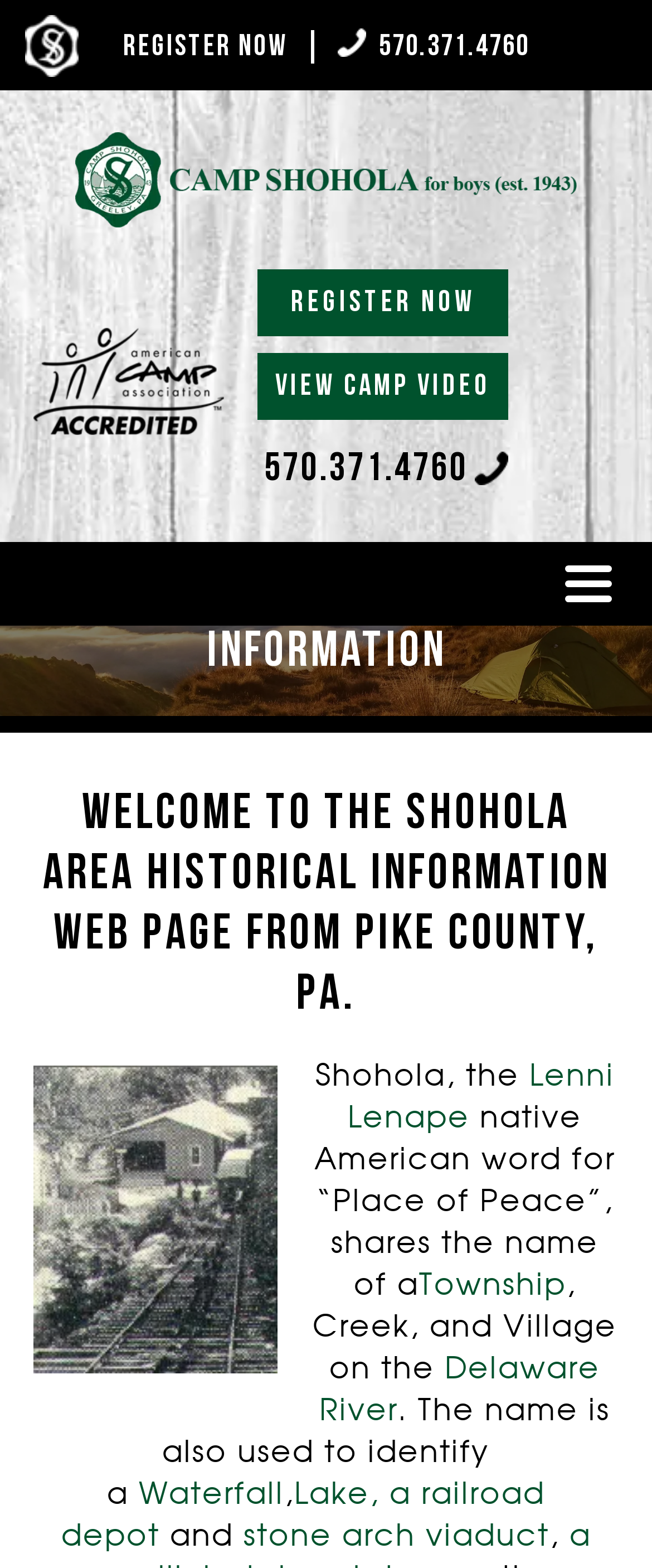What is the name of the summer camp?
Give a single word or phrase as your answer by examining the image.

Camp Shohola